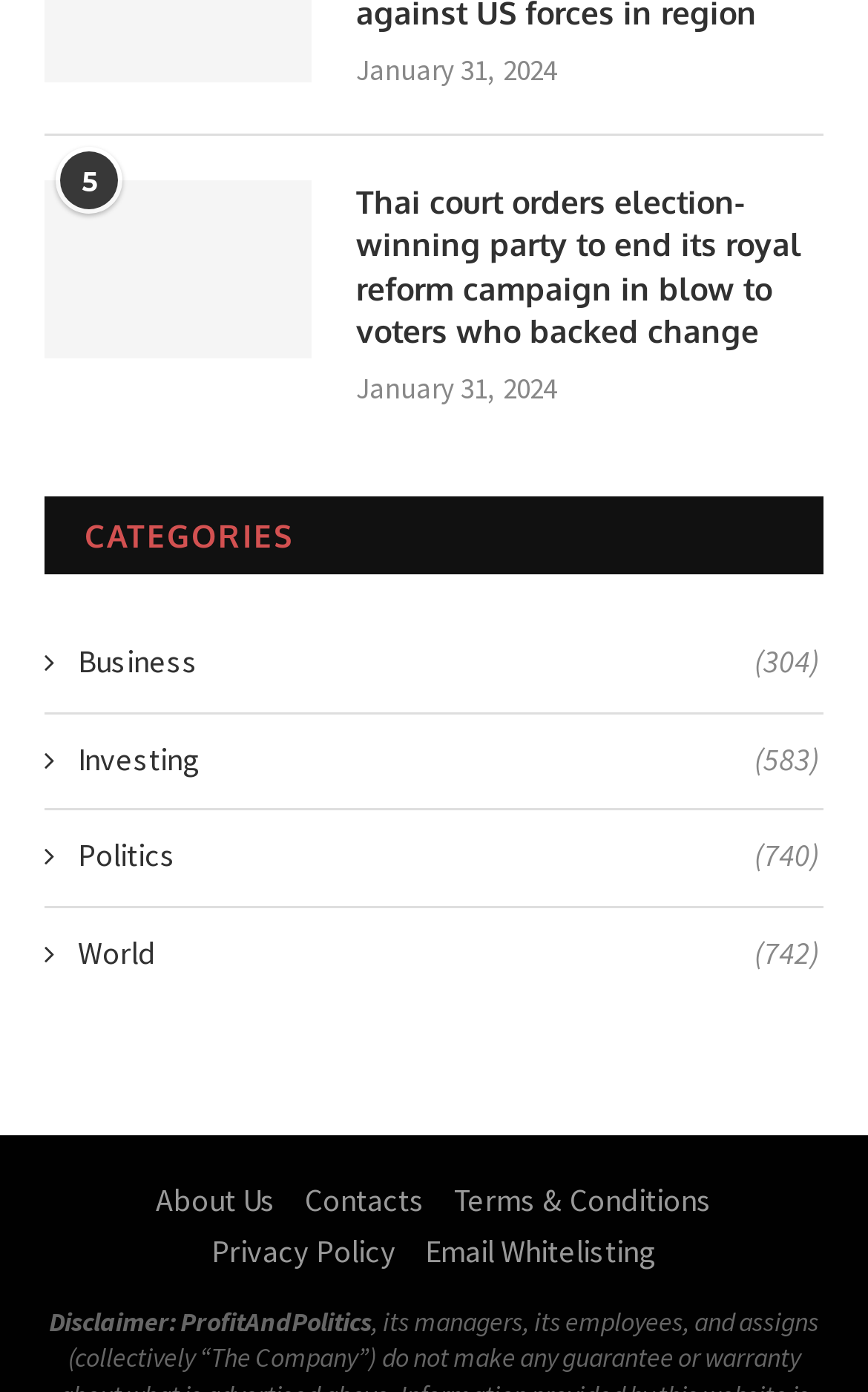Identify the bounding box coordinates of the clickable section necessary to follow the following instruction: "Visit About Us page". The coordinates should be presented as four float numbers from 0 to 1, i.e., [left, top, right, bottom].

[0.179, 0.847, 0.318, 0.876]